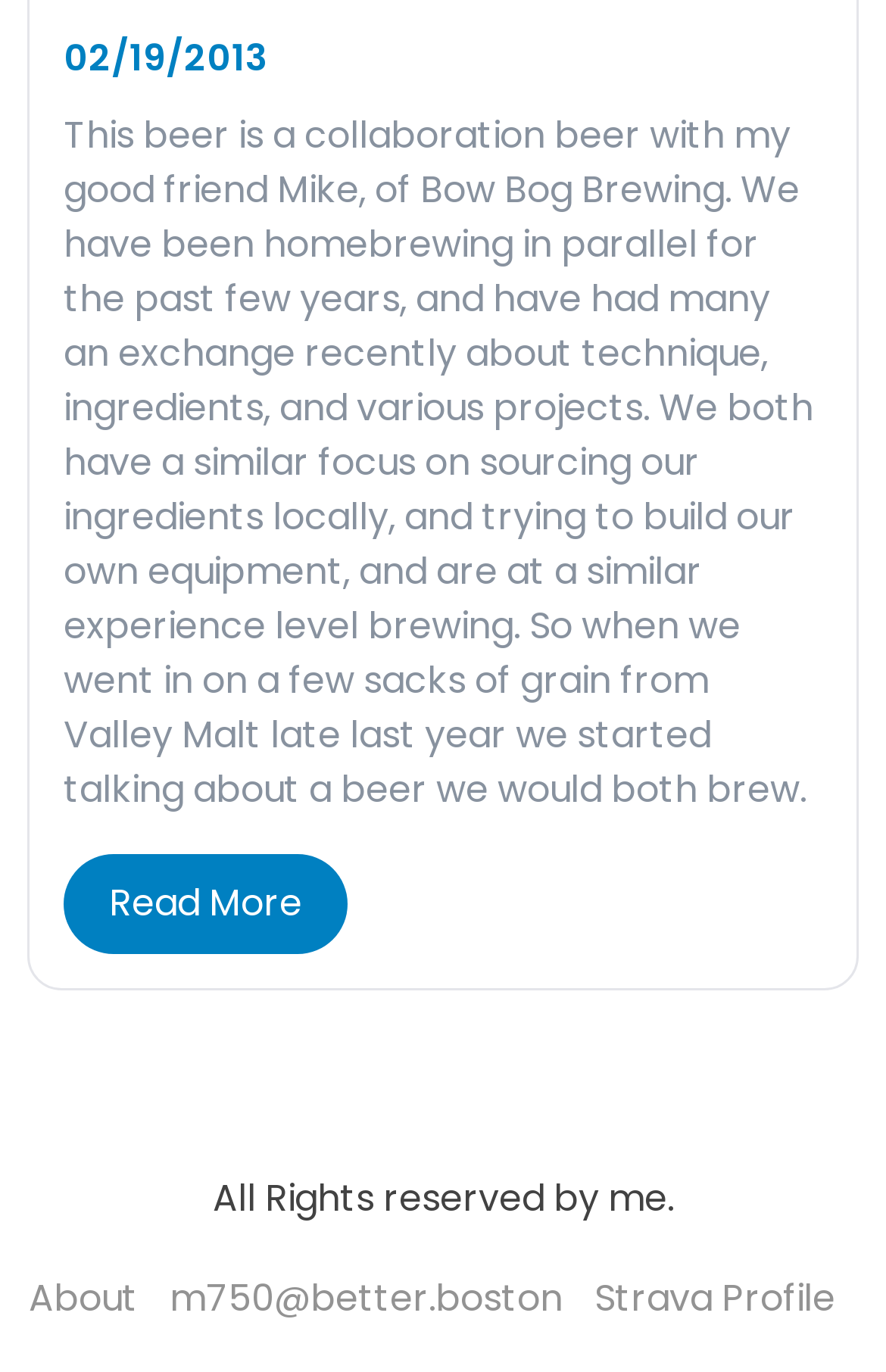Use a single word or phrase to answer the question: 
What is the relationship between the writer and Mike?

Good friends